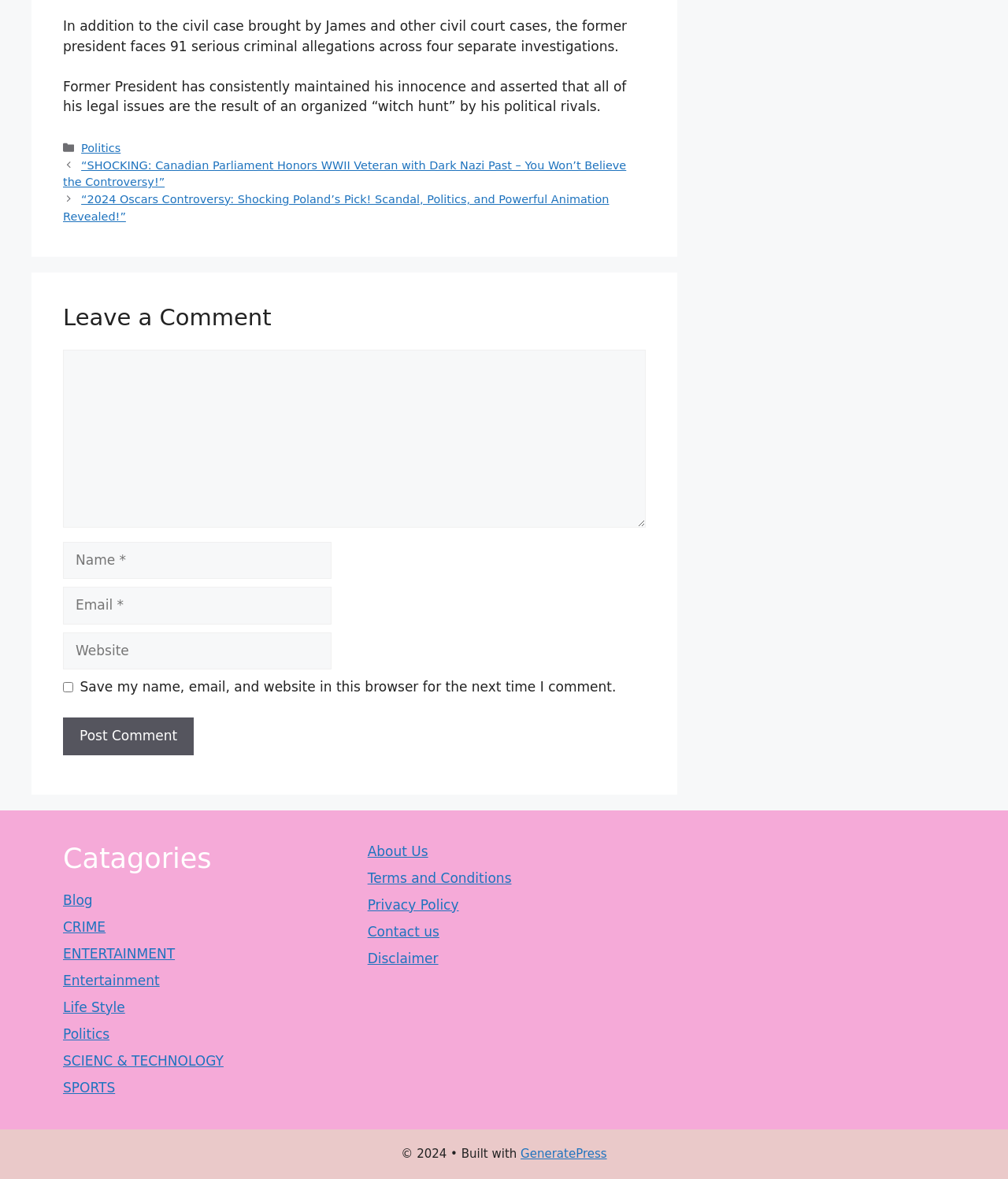For the following element description, predict the bounding box coordinates in the format (top-left x, top-left y, bottom-right x, bottom-right y). All values should be floating point numbers between 0 and 1. Description: parent_node: Comment name="author" placeholder="Name *"

[0.062, 0.459, 0.329, 0.491]